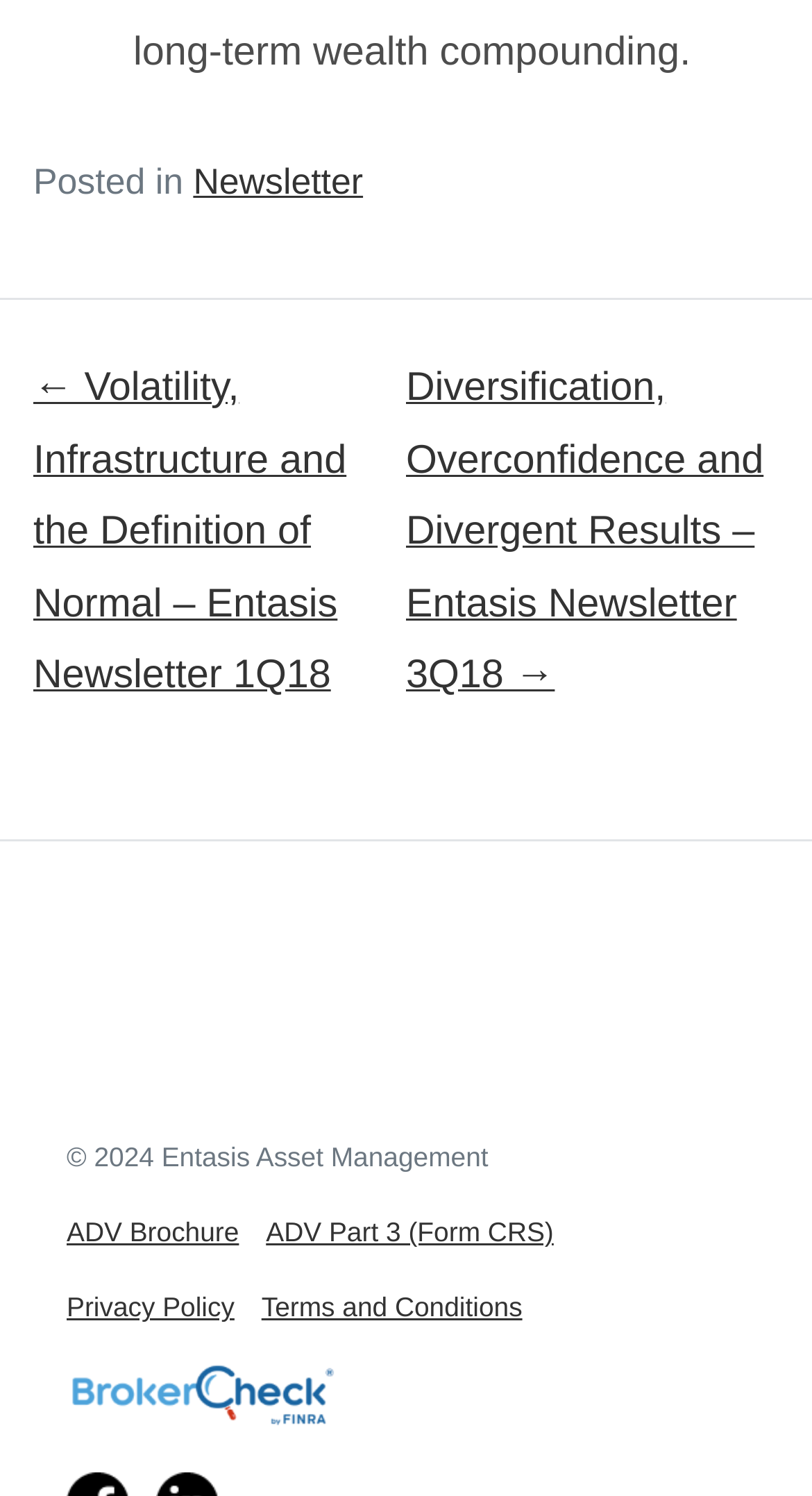What is the purpose of the 'ADV Brochure' link?
Please provide a single word or phrase based on the screenshot.

To access ADV Brochure